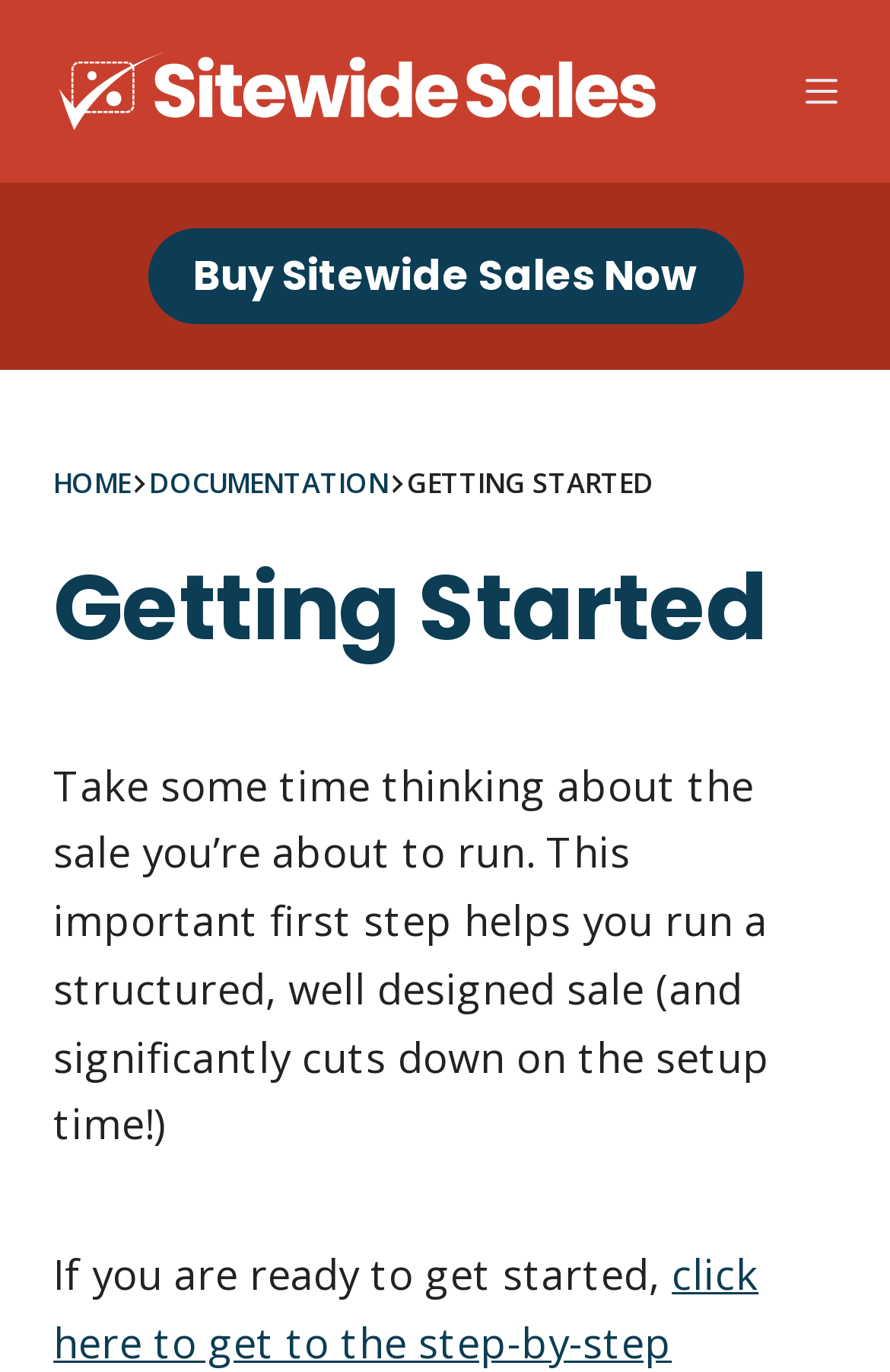What is the call-to-action after getting started? From the image, respond with a single word or brief phrase.

Get started